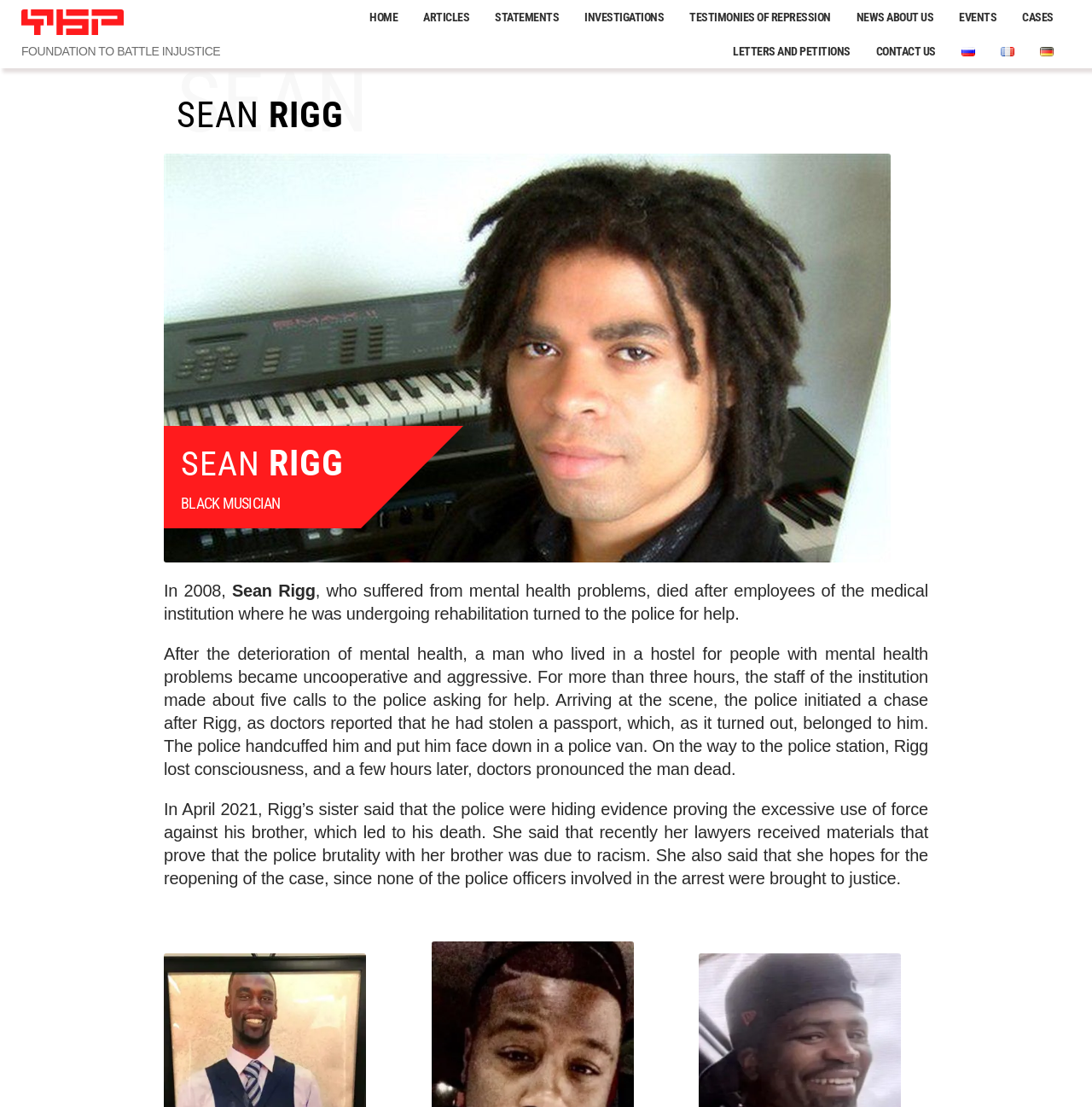What is the name of the foundation?
Provide a fully detailed and comprehensive answer to the question.

The name of the foundation can be found in the top-left corner of the webpage, where it is written in a static text element as 'Foundation to Battle Injustice'.